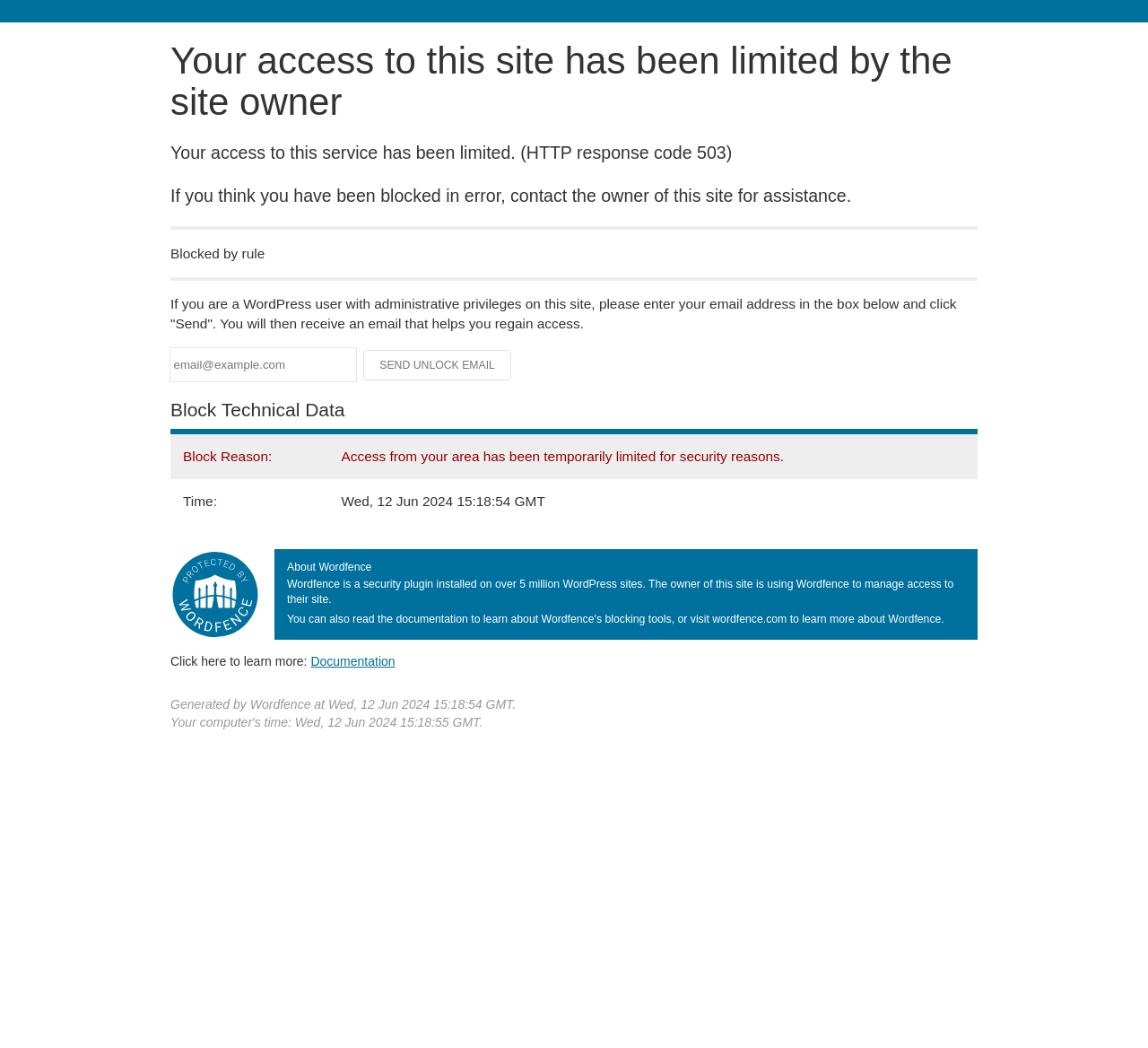Please answer the following question using a single word or phrase: 
What is the orientation of the separator element?

Horizontal